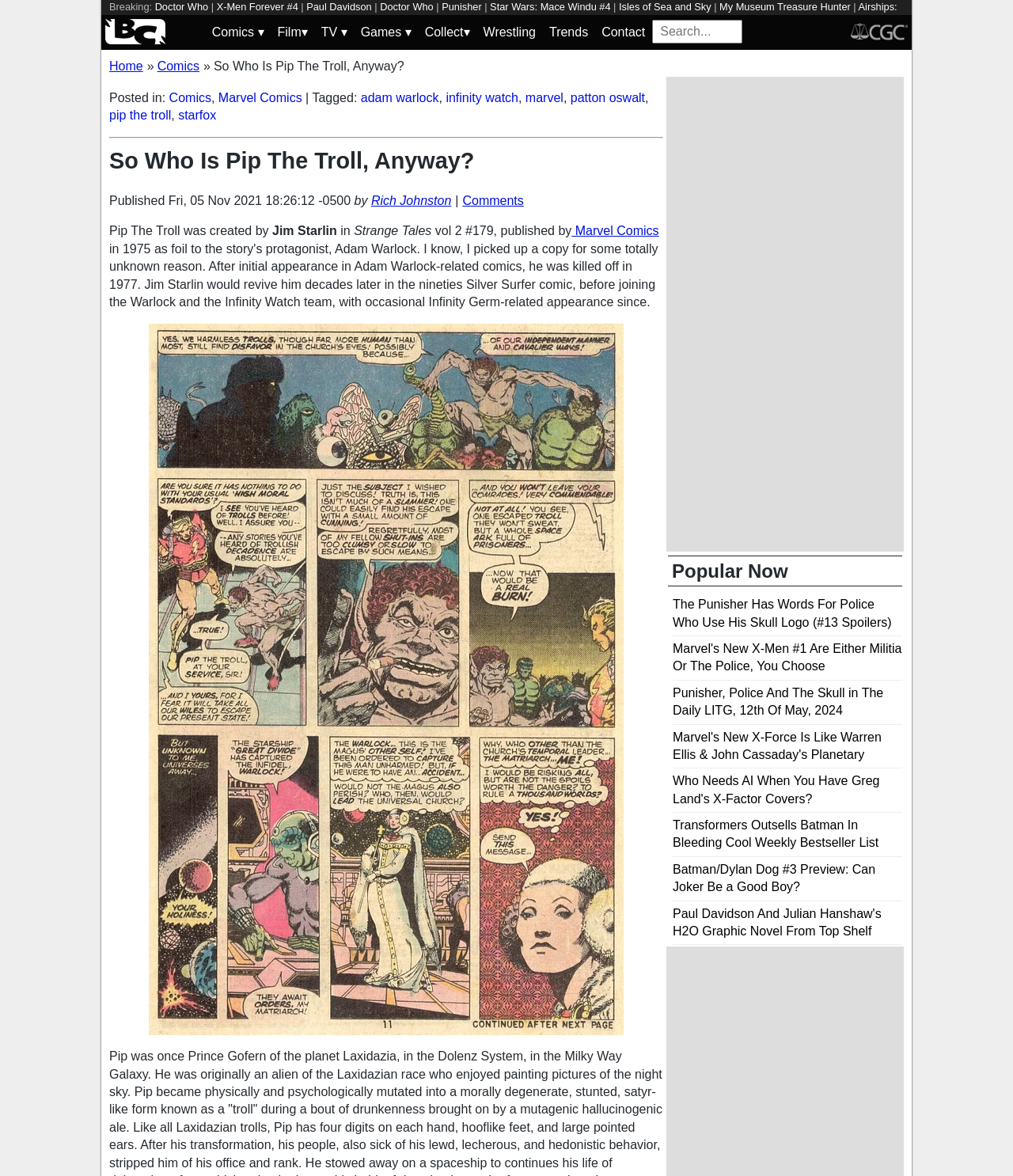Calculate the bounding box coordinates of the UI element given the description: "that '90s show".

[0.422, 0.013, 0.486, 0.023]